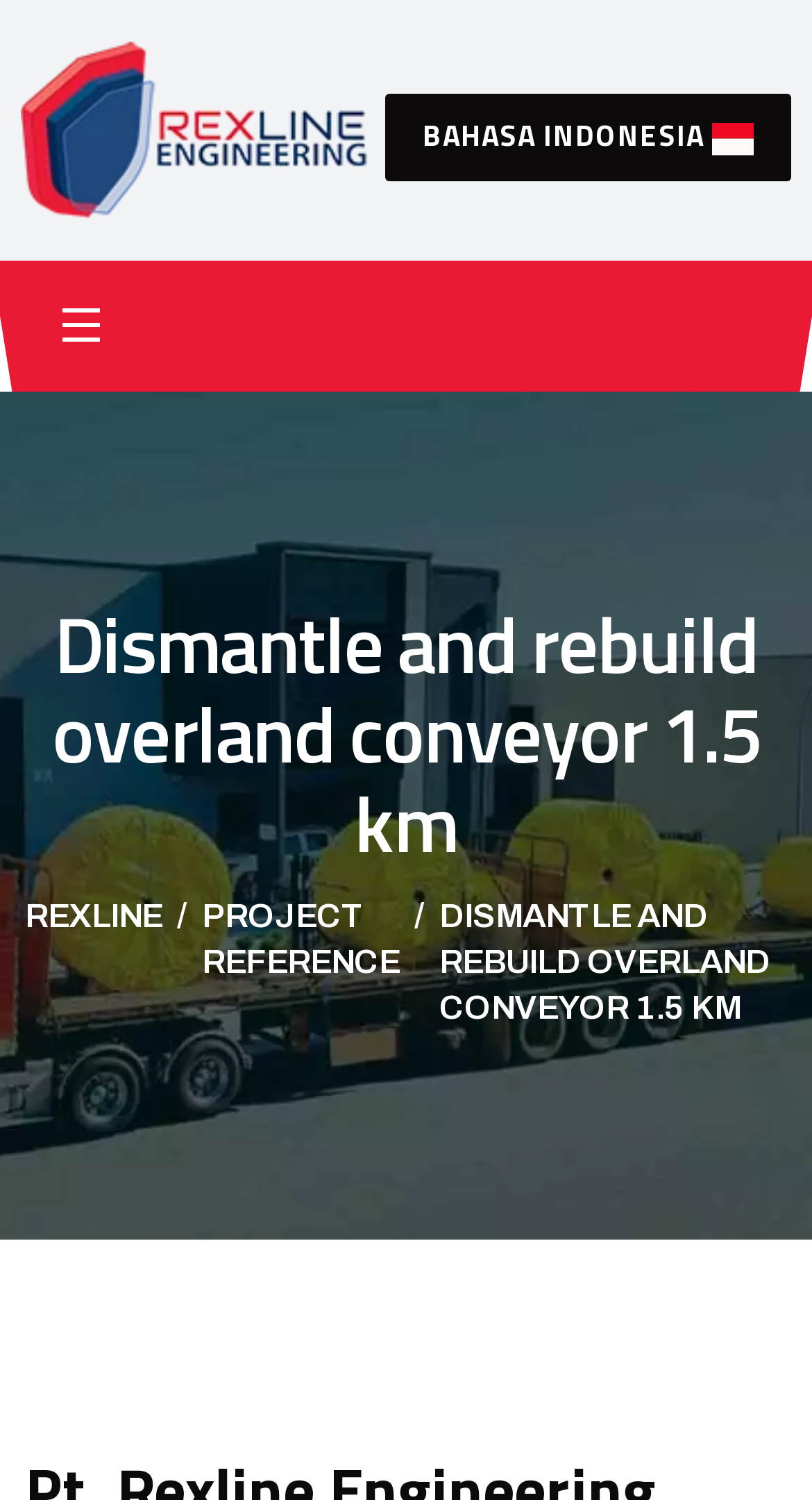Use the details in the image to answer the question thoroughly: 
What is the language of the webpage?

I inferred this from the link 'BAHASA INDONESIA' which suggests that the webpage has an Indonesian language option.